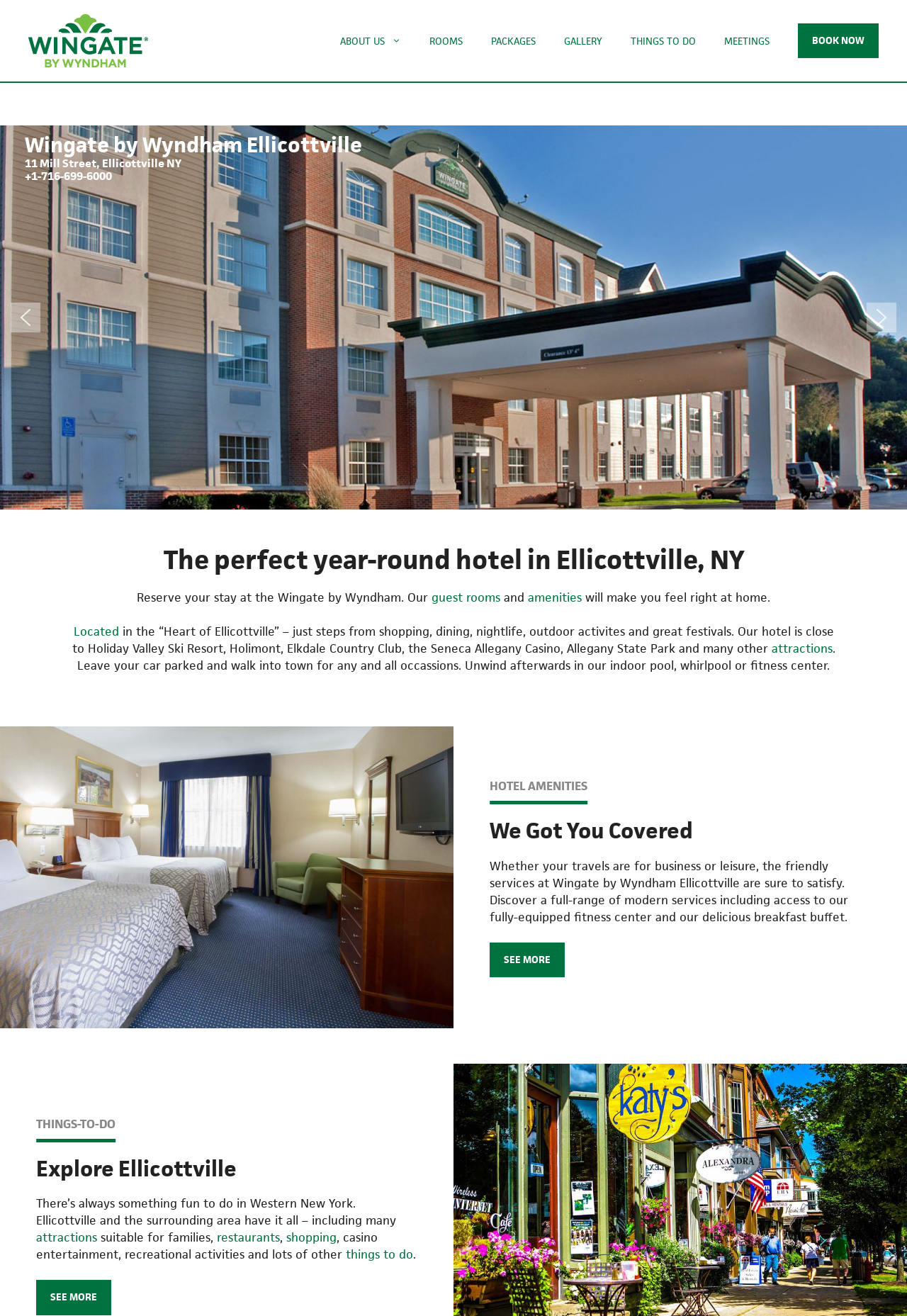Locate the bounding box coordinates of the segment that needs to be clicked to meet this instruction: "Navigate to the ABOUT US page".

[0.359, 0.015, 0.458, 0.047]